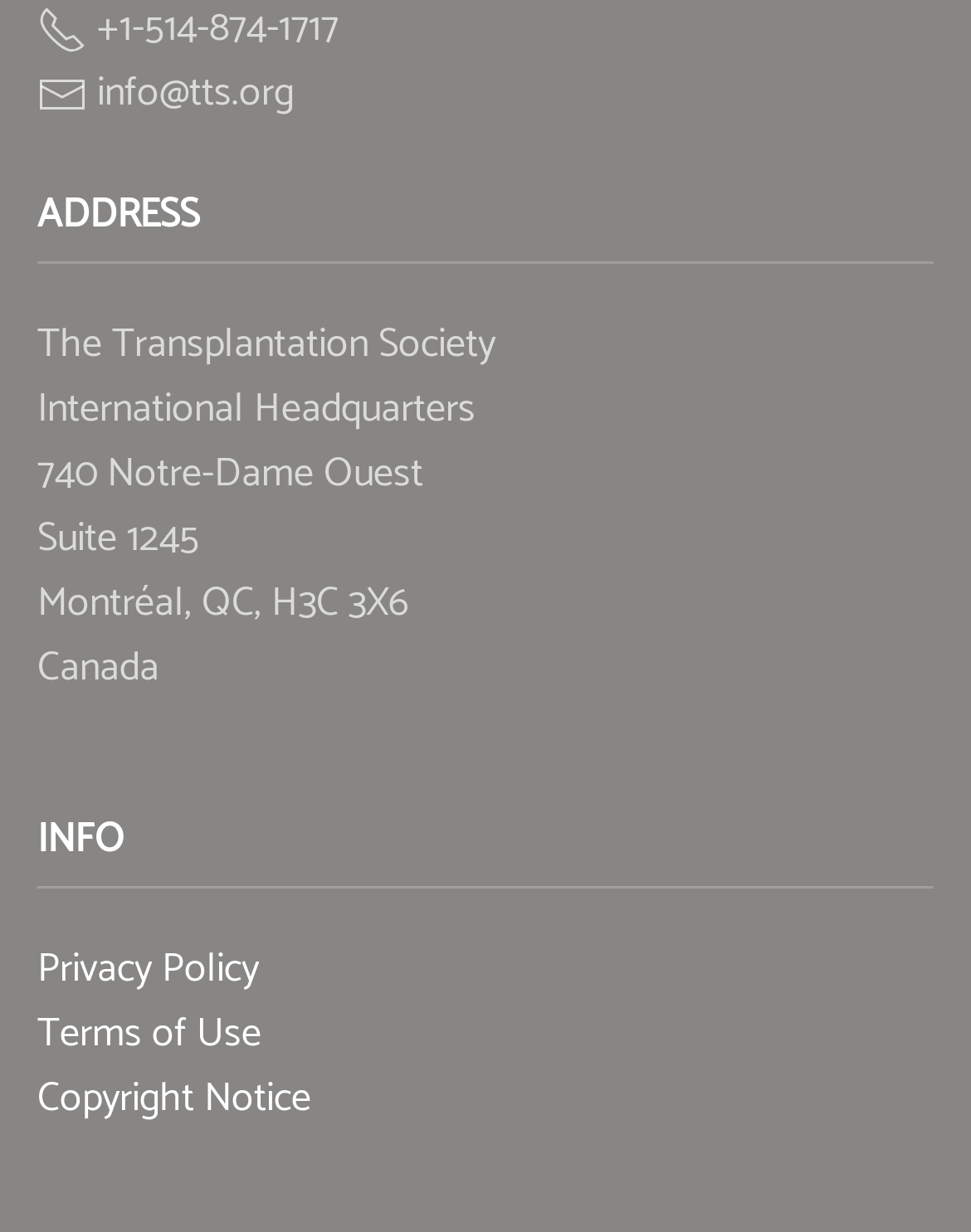What is the email address of The Transplantation Society?
Look at the image and respond with a one-word or short phrase answer.

info@tts.org